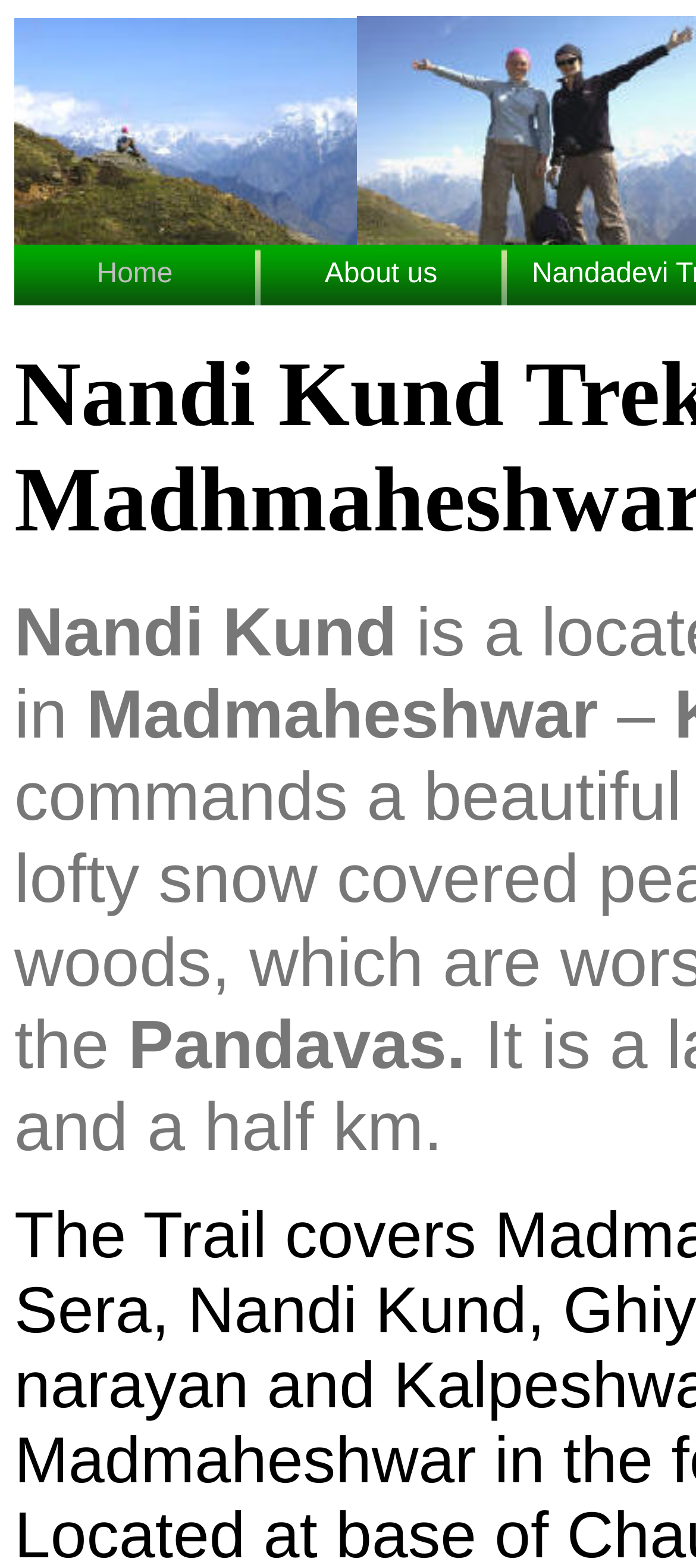Predict the bounding box coordinates for the UI element described as: "View the map". The coordinates should be four float numbers between 0 and 1, presented as [left, top, right, bottom].

None